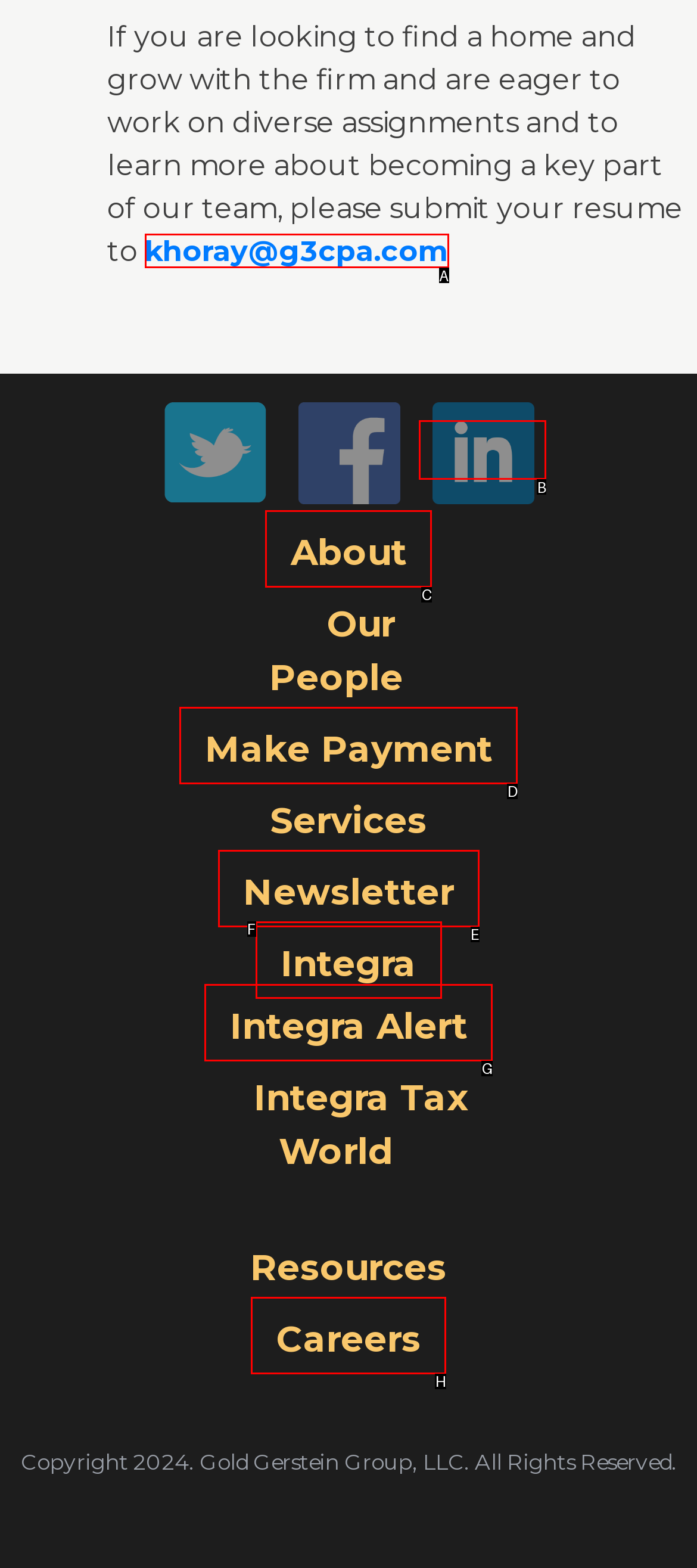Determine the HTML element to click for the instruction: Read about who we are.
Answer with the letter corresponding to the correct choice from the provided options.

None